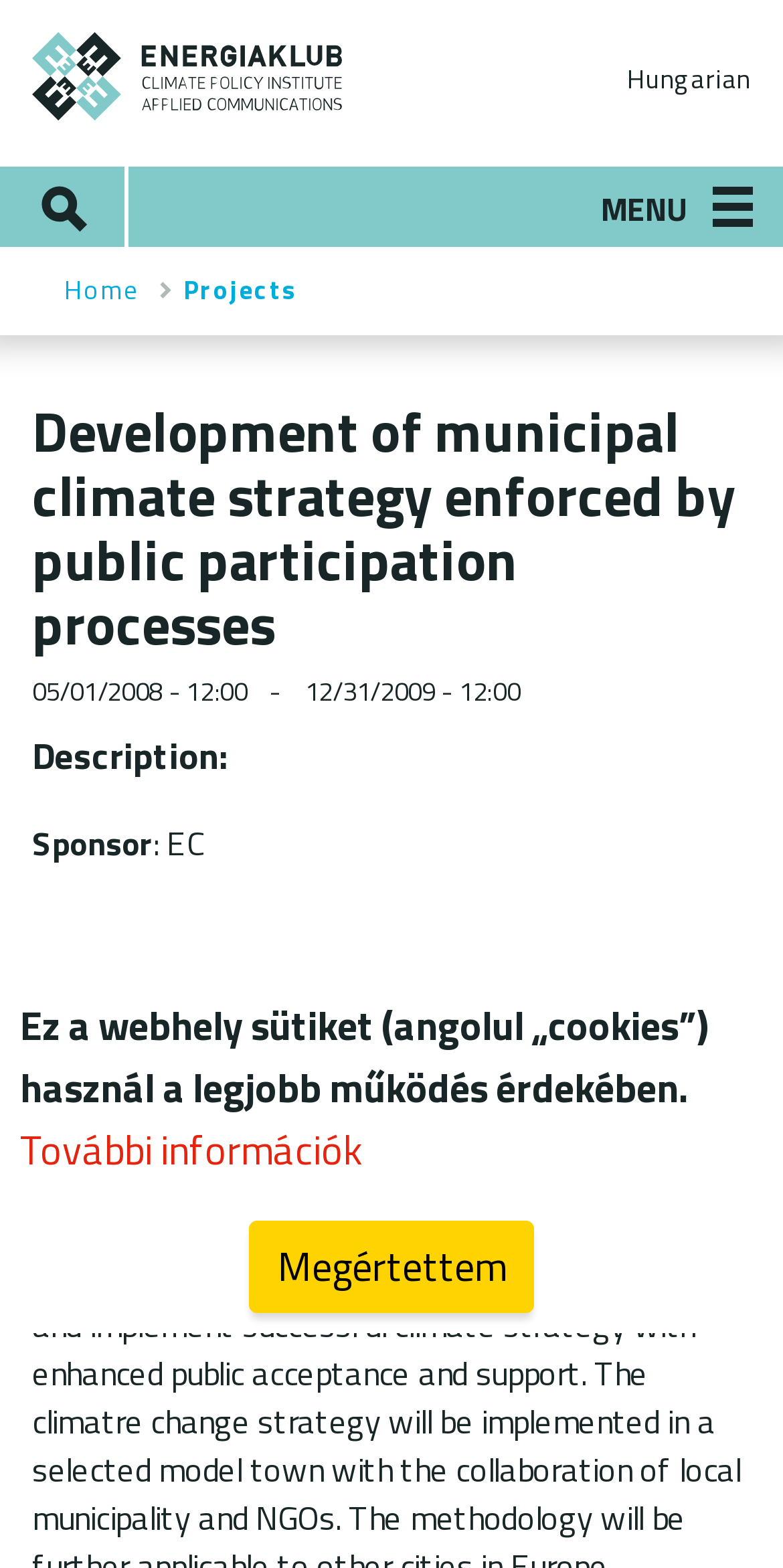Using details from the image, please answer the following question comprehensively:
Who are the partners of this project?

I found the answer by looking at the 'Partners' section of the project description, which is located below the 'Sponsor' section. The 'Partners' section has a static text that lists the partners, including Dialogik, unw, Mutadis, REC, MTA - Hungarian Academy of Sciences, Gyöngyös city, and local NGOs.